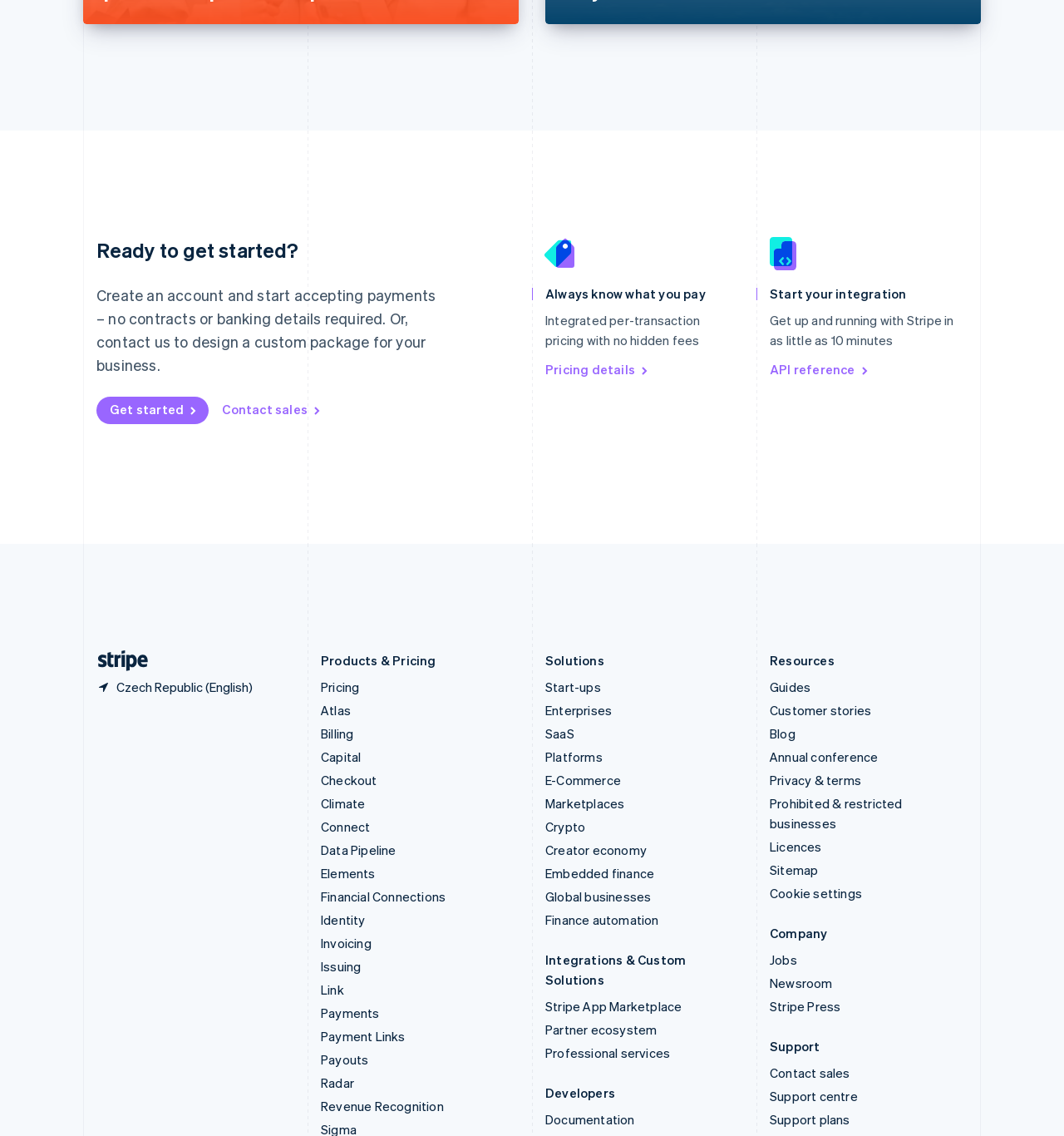Provide the bounding box coordinates for the UI element that is described as: "Prohibited & restricted businesses".

[0.723, 0.7, 0.848, 0.732]